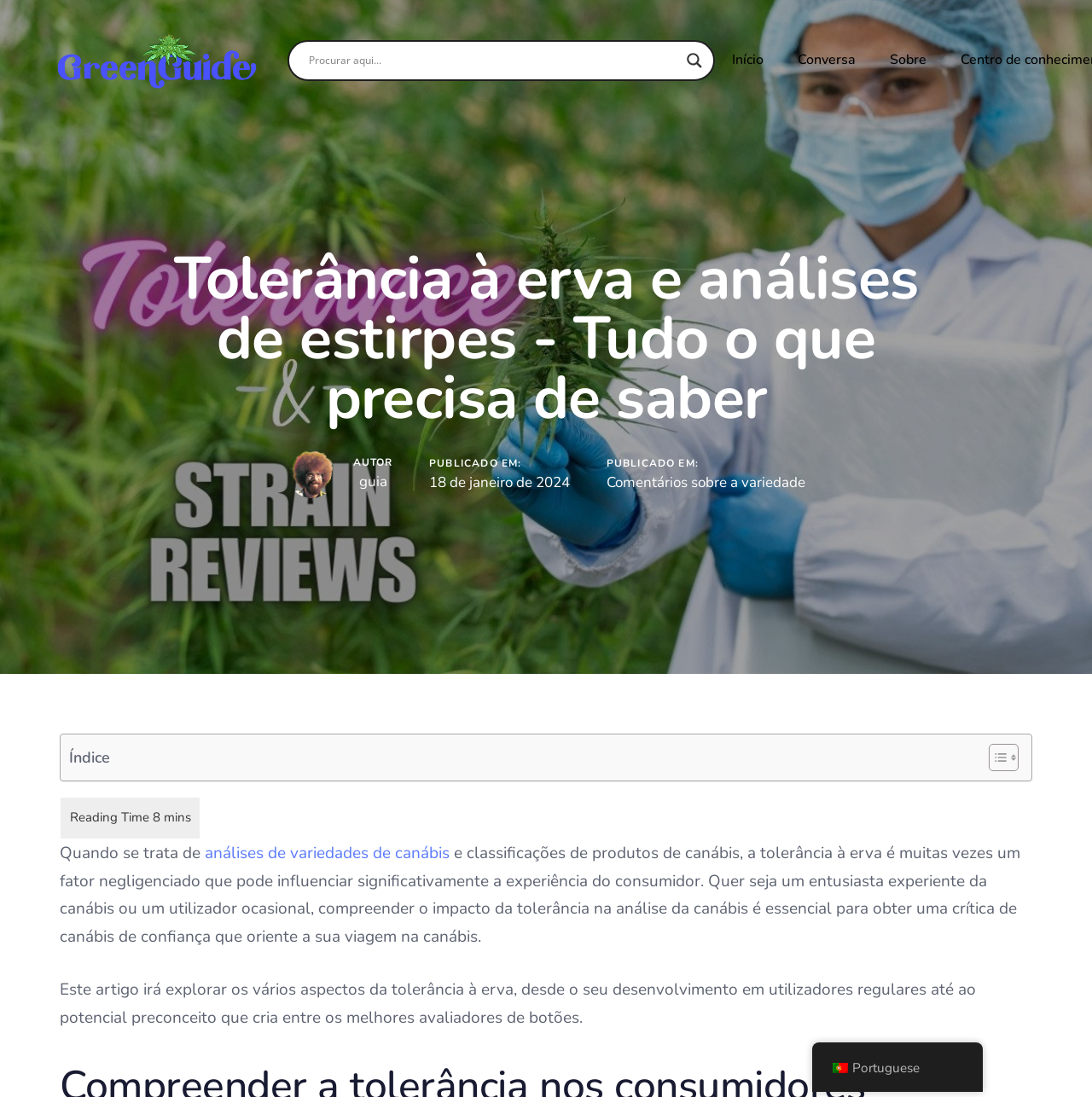Create an elaborate caption that covers all aspects of the webpage.

This webpage is about cannabis analysis and tolerance, with a focus on providing essential information for a better understanding. At the top left, there is a logo of "Guia Verde" with a link to the homepage. Next to it, there is a search bar with a magnifying glass icon on the right. The search bar is accompanied by a disabled autocomplete textbox.

Below the search bar, there are three navigation links: "Início", "Conversa", and "Sobre". These links are aligned horizontally and take up about half of the screen width.

The main content of the webpage is divided into two sections. The top section features a large image related to cannabis analysis, taking up the full width of the screen. Below the image, there is a header with the title "Tolerância à erva e análises de estirpes - Tudo o que precisa de saber".

The second section is a blog post with an author's avatar, name, and publication date. The post's content is divided into paragraphs, with links to related topics and a table of contents on the right side. The text discusses the importance of understanding cannabis tolerance and its impact on the consumer experience.

At the bottom right of the screen, there is a language selection link with a Portuguese flag icon.